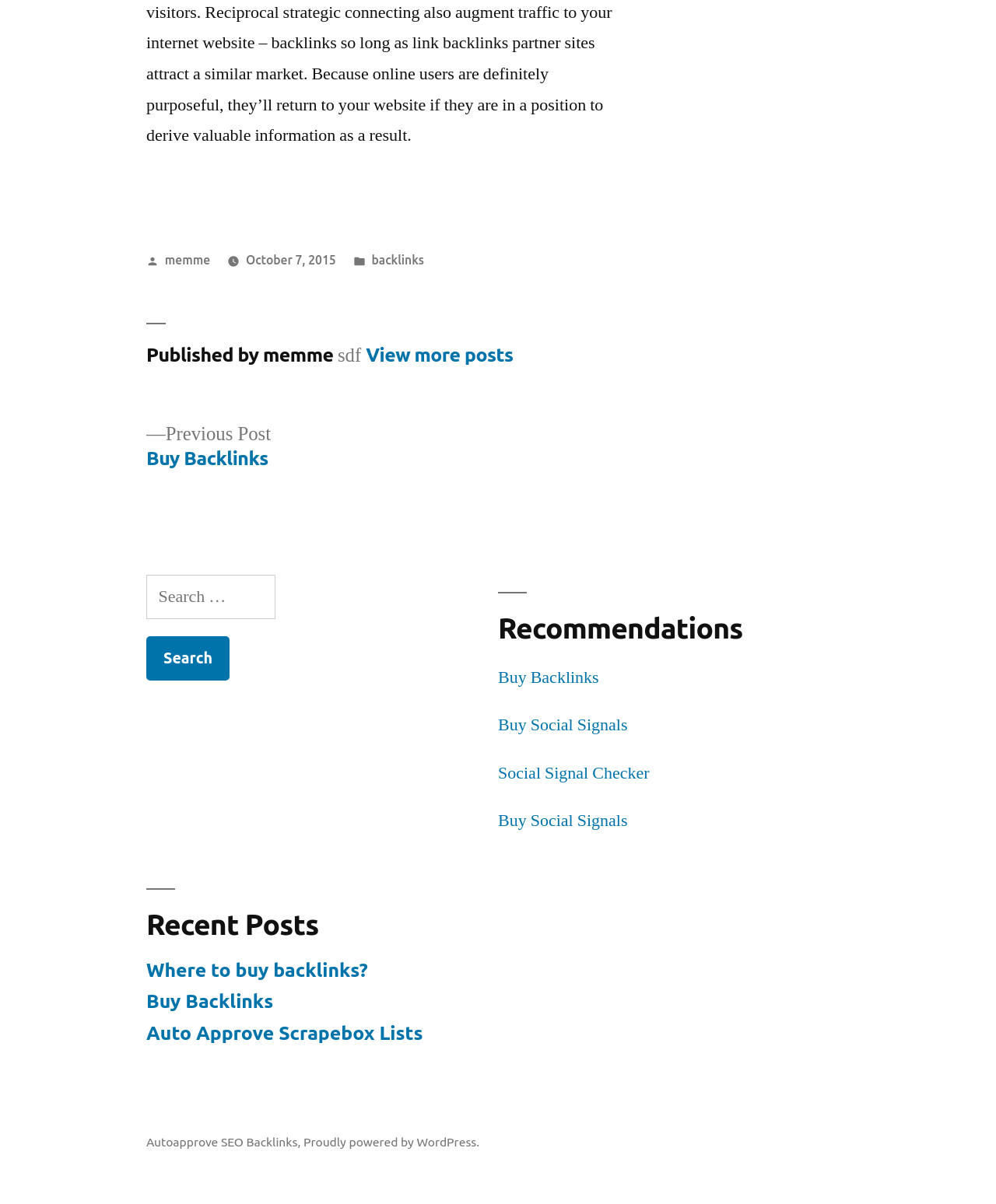Determine the bounding box coordinates in the format (top-left x, top-left y, bottom-right x, bottom-right y). Ensure all values are floating point numbers between 0 and 1. Identify the bounding box of the UI element described by: backlinks

[0.373, 0.21, 0.426, 0.222]